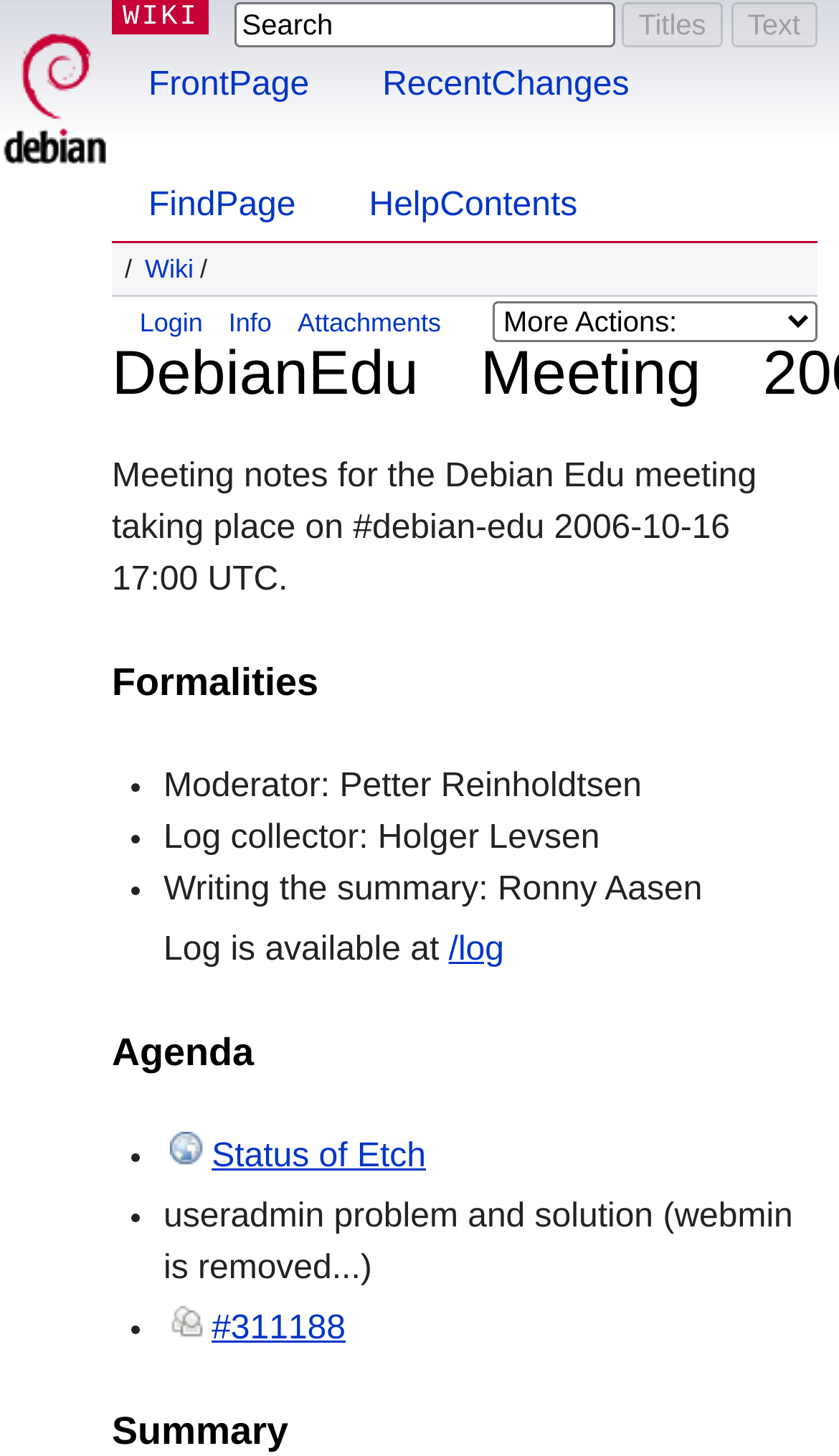Determine the bounding box coordinates of the section I need to click to execute the following instruction: "View recent changes". Provide the coordinates as four float numbers between 0 and 1, i.e., [left, top, right, bottom].

[0.412, 0.0, 0.794, 0.083]